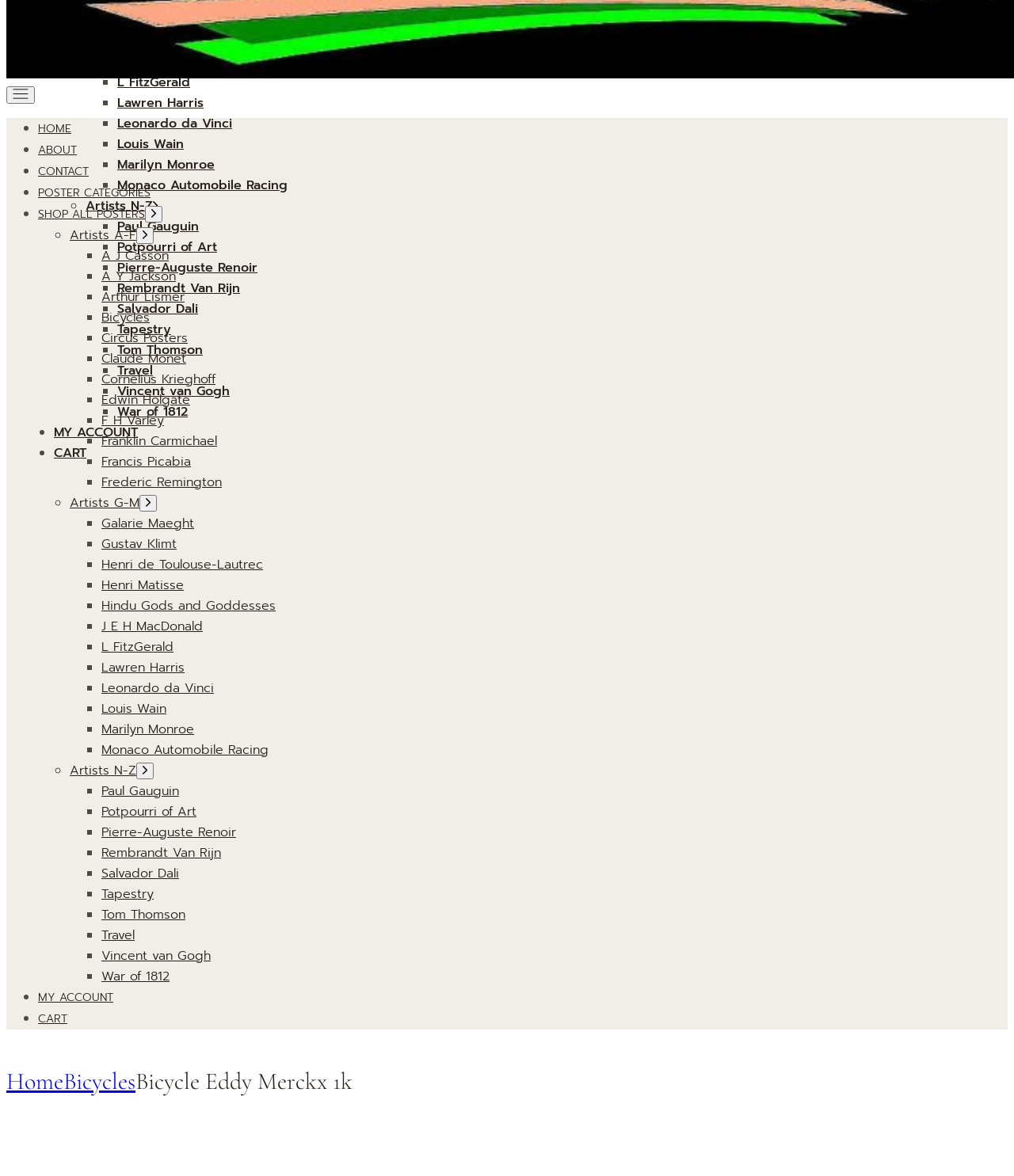Identify the bounding box coordinates for the UI element mentioned here: "tailbone.views.purchasing.ordering". Provide the coordinates as four float values between 0 and 1, i.e., [left, top, right, bottom].

None